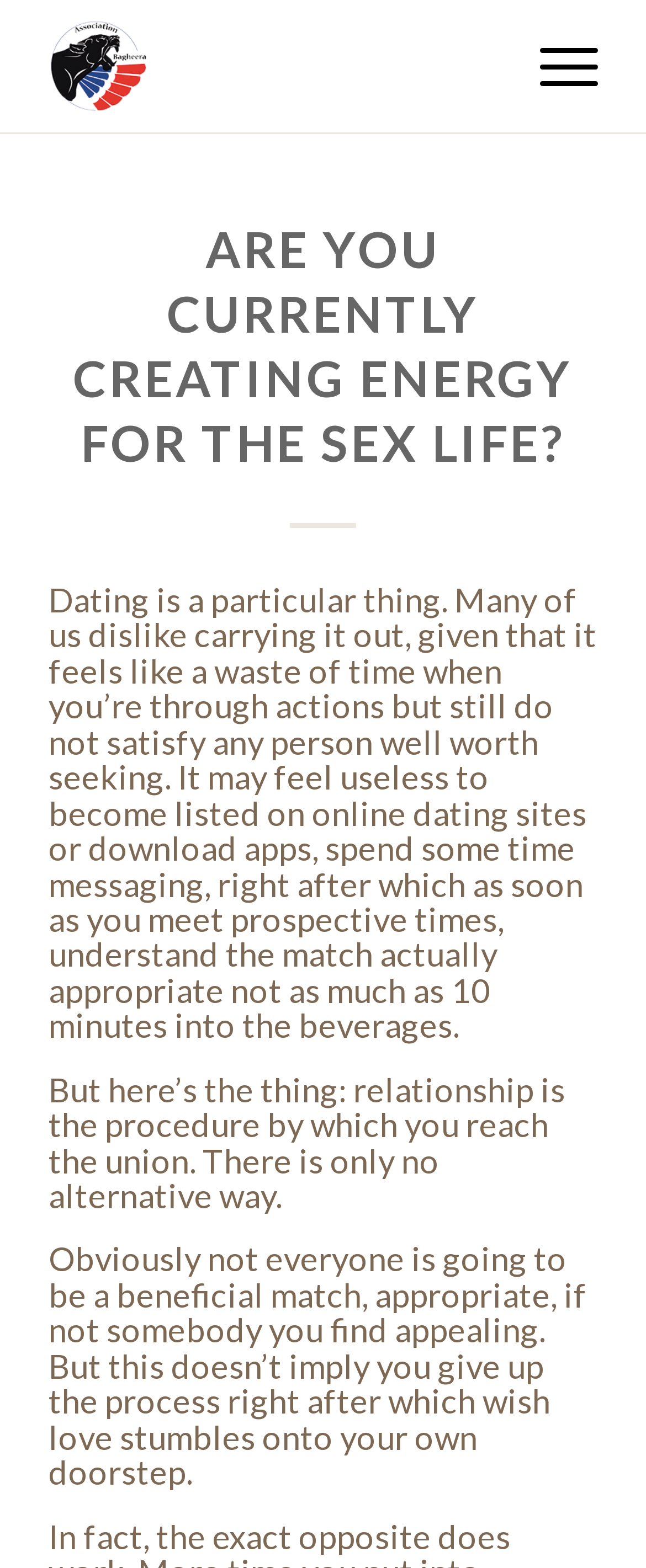Please find the bounding box for the UI component described as follows: "Menu Menu".

[0.784, 0.0, 0.925, 0.084]